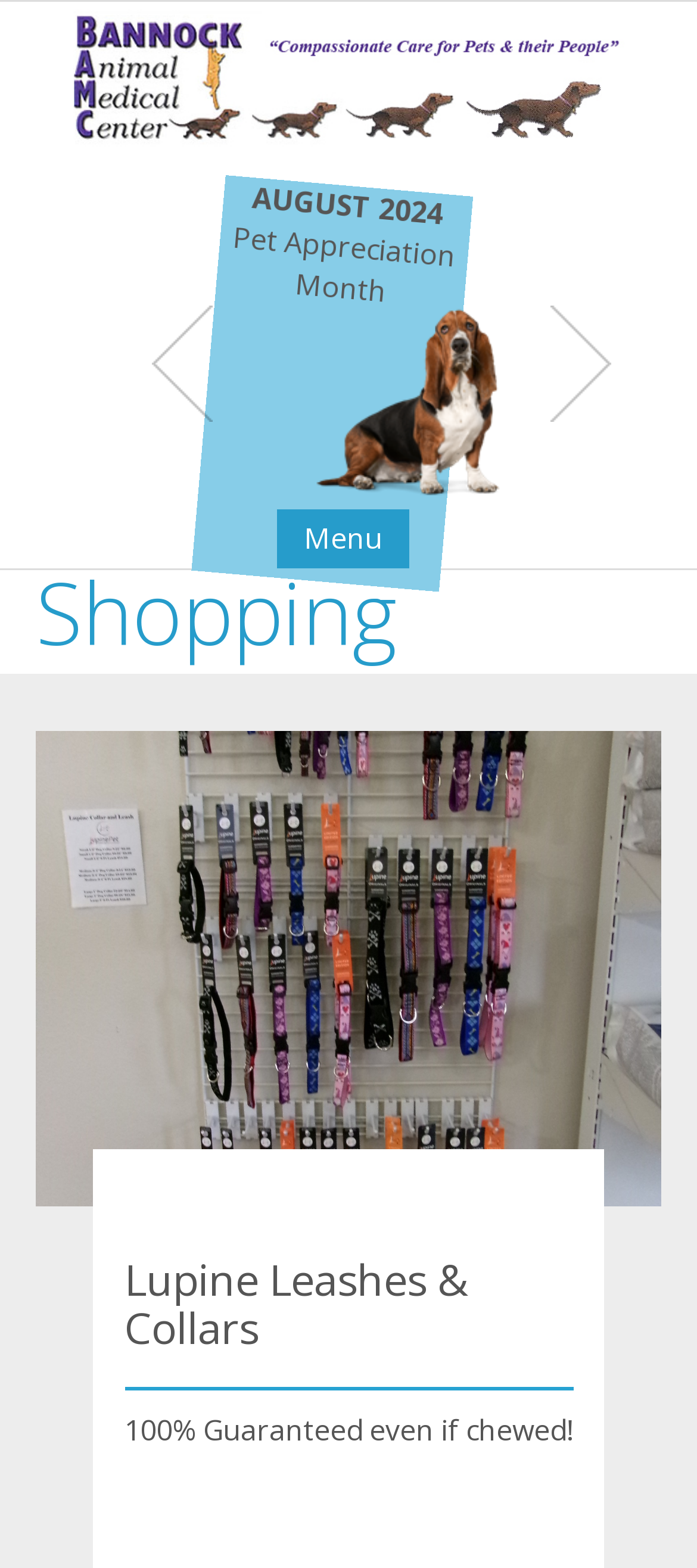How many navigation links are on the left side?
Based on the image, answer the question with a single word or brief phrase.

6